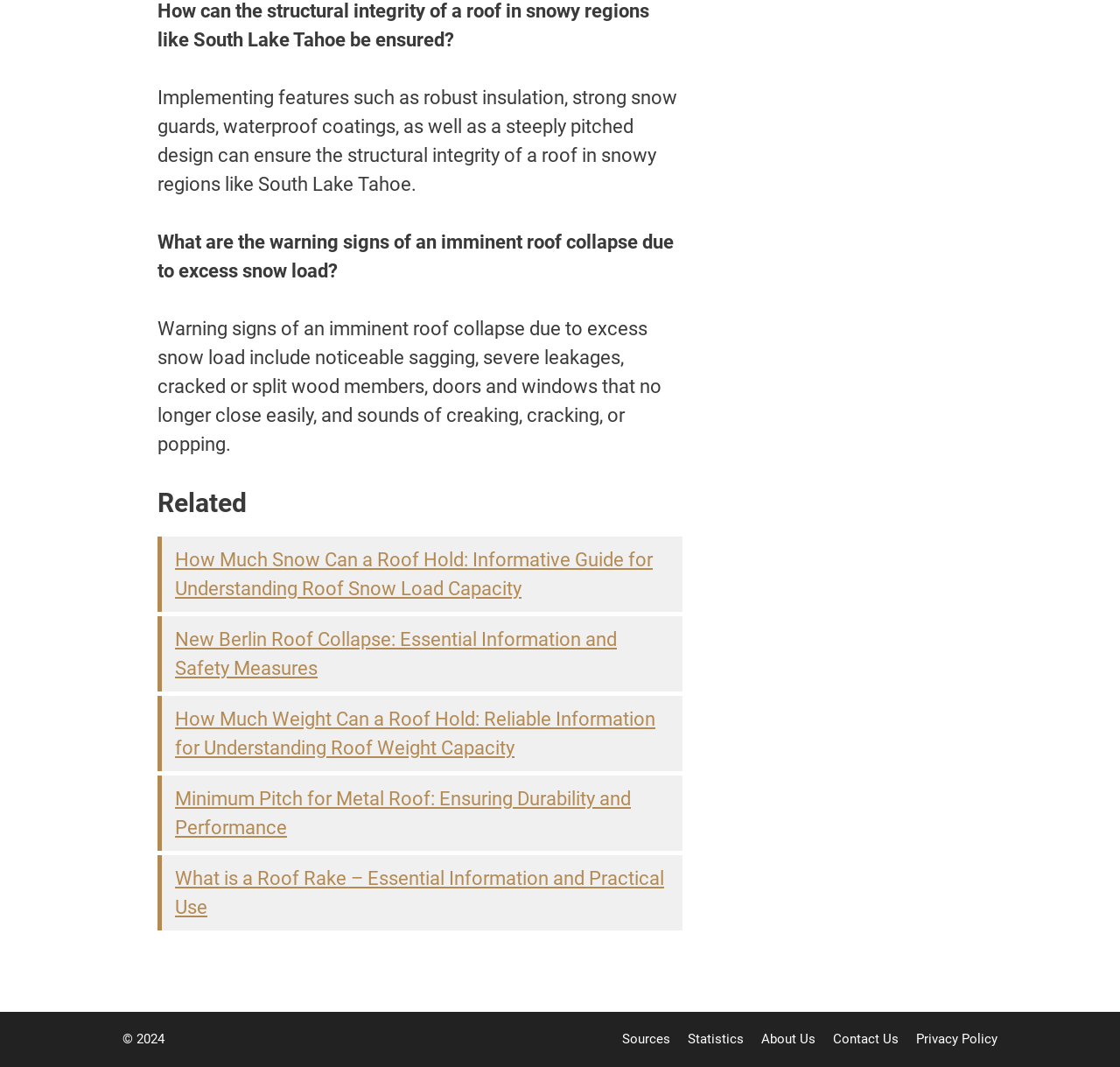Find the bounding box coordinates for the area you need to click to carry out the instruction: "Check the sources". The coordinates should be four float numbers between 0 and 1, indicated as [left, top, right, bottom].

[0.555, 0.966, 0.598, 0.981]